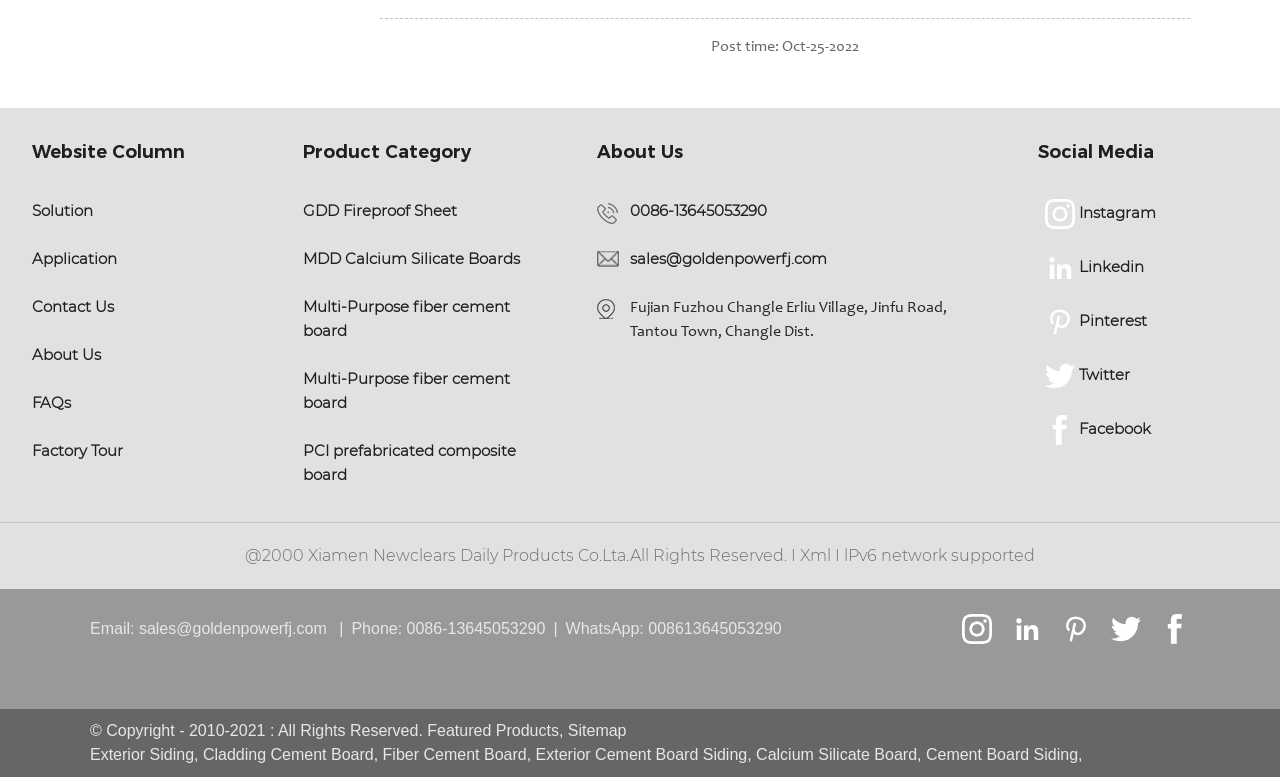Refer to the image and provide a thorough answer to this question:
What is the company's email address?

I found the email address by looking at the 'About Us' section, where it is listed as 'sales@goldenpowerfj.com'.